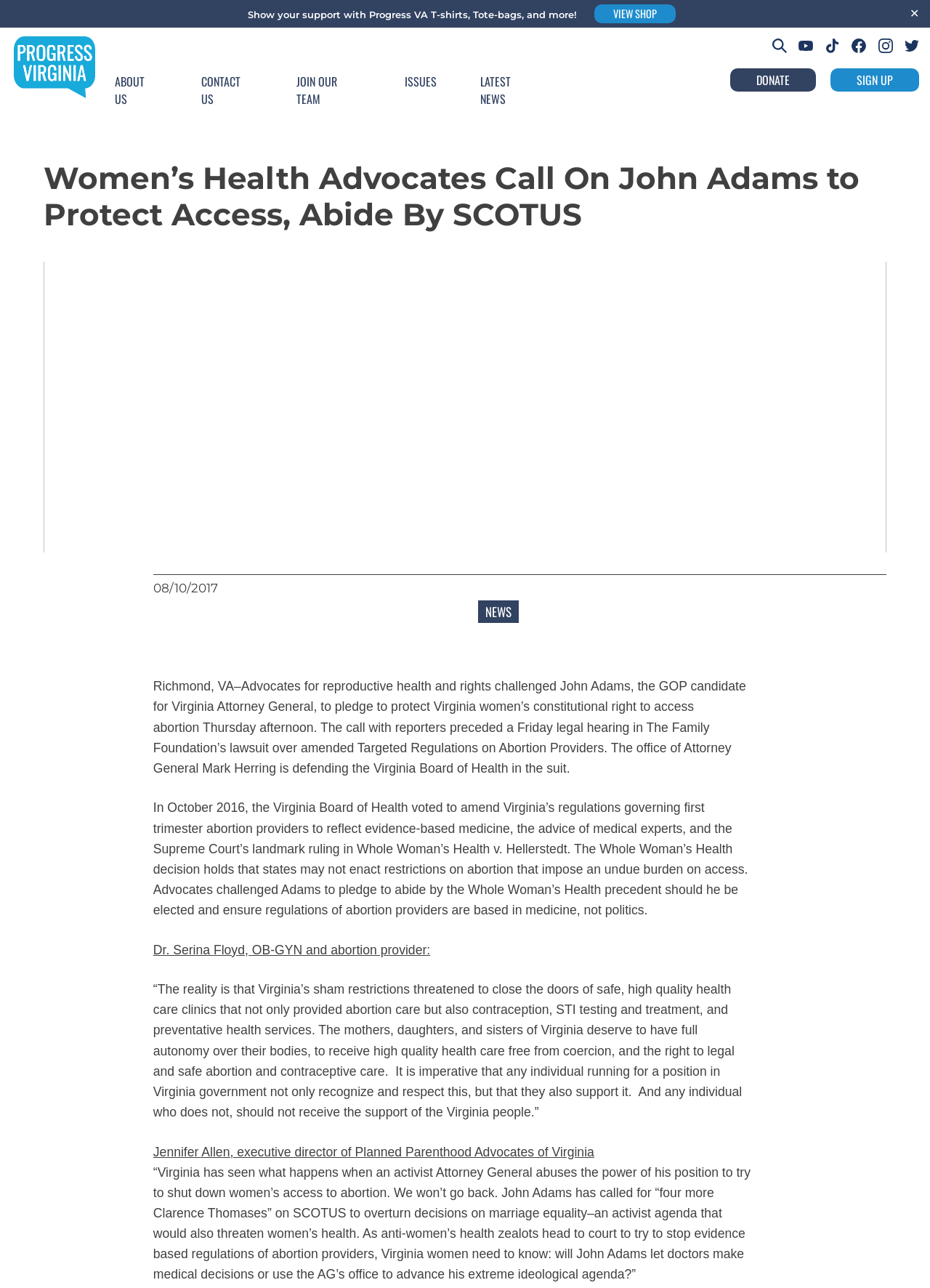What is the name of the Attorney General mentioned in the webpage?
Based on the screenshot, provide your answer in one word or phrase.

John Adams